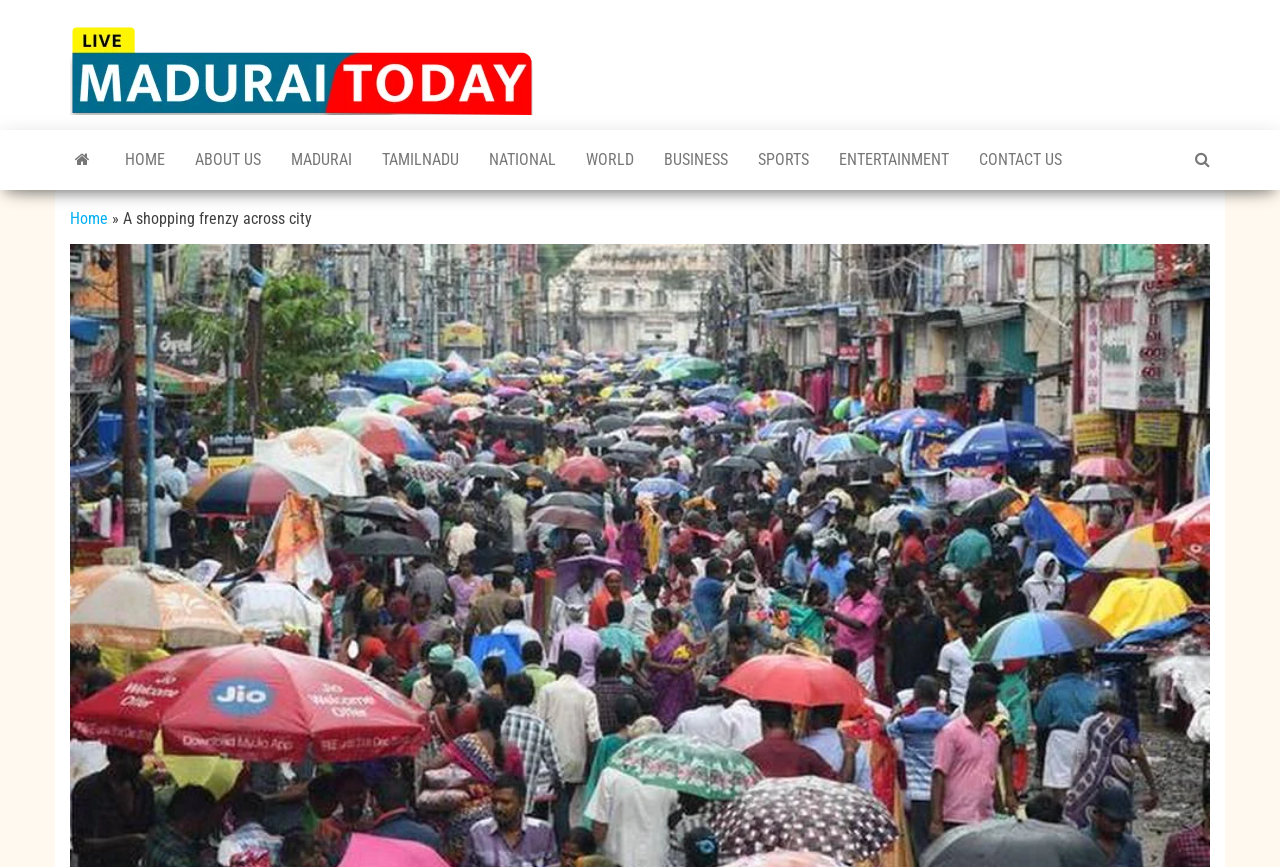Please determine the bounding box coordinates of the element to click on in order to accomplish the following task: "read about Local News Channel of Madurai". Ensure the coordinates are four float numbers ranging from 0 to 1, i.e., [left, top, right, bottom].

[0.416, 0.052, 0.448, 0.152]